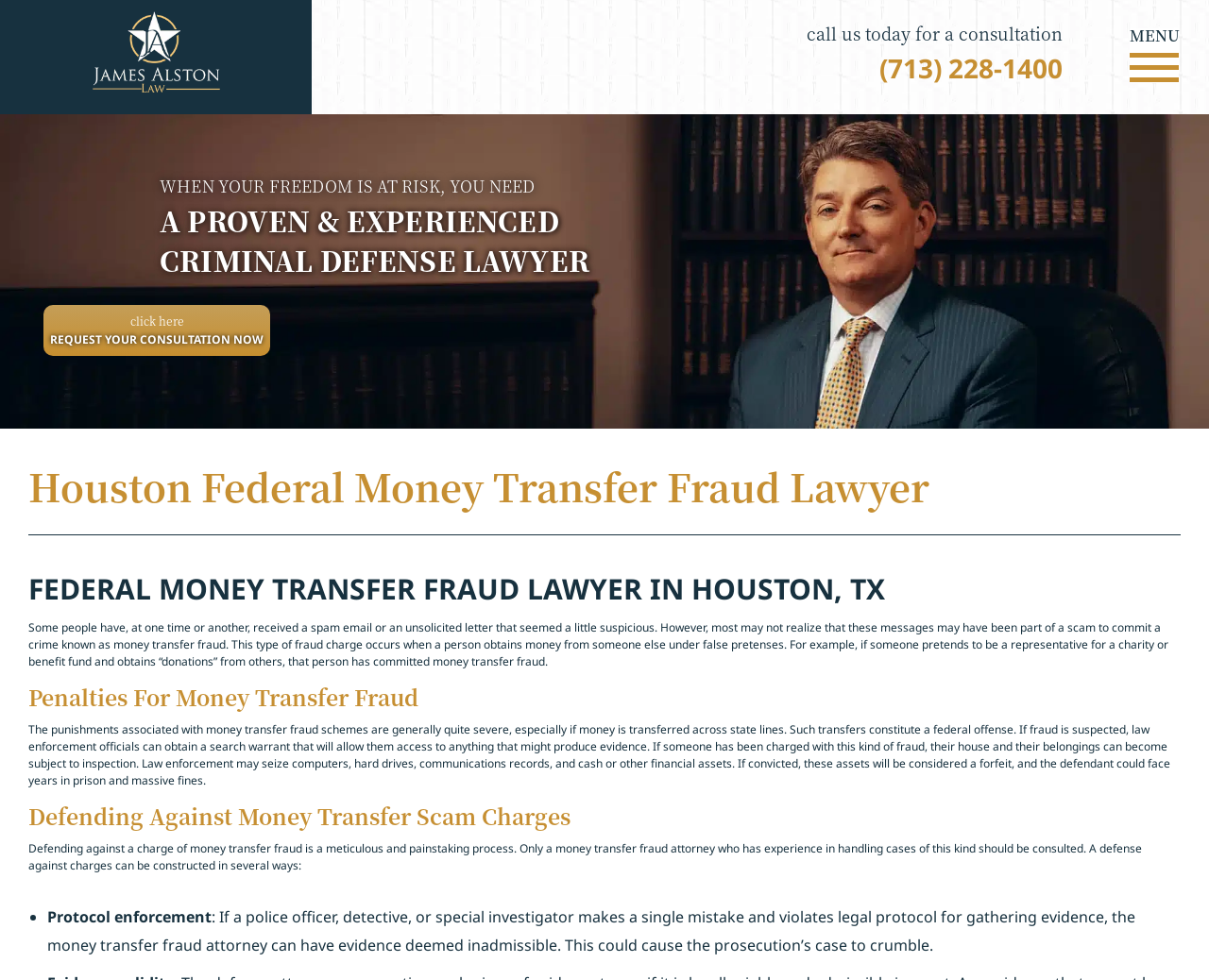Produce a meticulous description of the webpage.

The webpage is about a law firm, specifically James Alston Law, that specializes in defending individuals accused of money transfer fraud in Houston, TX. At the top left corner, there is a link to the law firm's name, accompanied by an image with the same name. On the top right corner, there is a menu button labeled "MENU". Below the menu button, there is a call-to-action text "call us today for a consultation" and a phone number "(713) 228-1400" to contact the law firm.

The main content of the webpage is divided into sections, each with a heading. The first section has a heading "WHEN YOUR FREEDOM IS AT RISK, YOU NEED A PROVEN & EXPERIENCED CRIMINAL DEFENSE LAWYER" and a link to request a consultation. Below this section, there is a heading "Houston Federal Money Transfer Fraud Lawyer" followed by a brief introduction to money transfer fraud, explaining that it occurs when someone obtains money from others under false pretenses.

The next section has a heading "FEDERAL MONEY TRANSFER FRAUD LAWYER IN HOUSTON, TX" and provides more information about money transfer fraud, including the penalties associated with it. The penalties are described as severe, especially if money is transferred across state lines, and can result in years in prison and massive fines.

The following section has a heading "Penalties For Money Transfer Fraud" and explains that law enforcement officials can obtain a search warrant to access evidence, and if convicted, the defendant's assets can be seized. The section after that has a heading "Defending Against Money Transfer Scam Charges" and emphasizes the importance of consulting an experienced money transfer fraud attorney to defend against such charges.

The final section provides some ways to defend against money transfer fraud charges, including protocol enforcement, where a mistake by law enforcement officials can make evidence inadmissible.